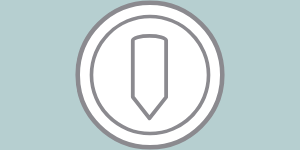Give a one-word or phrase response to the following question: What industry is the design likely related to?

Food processing